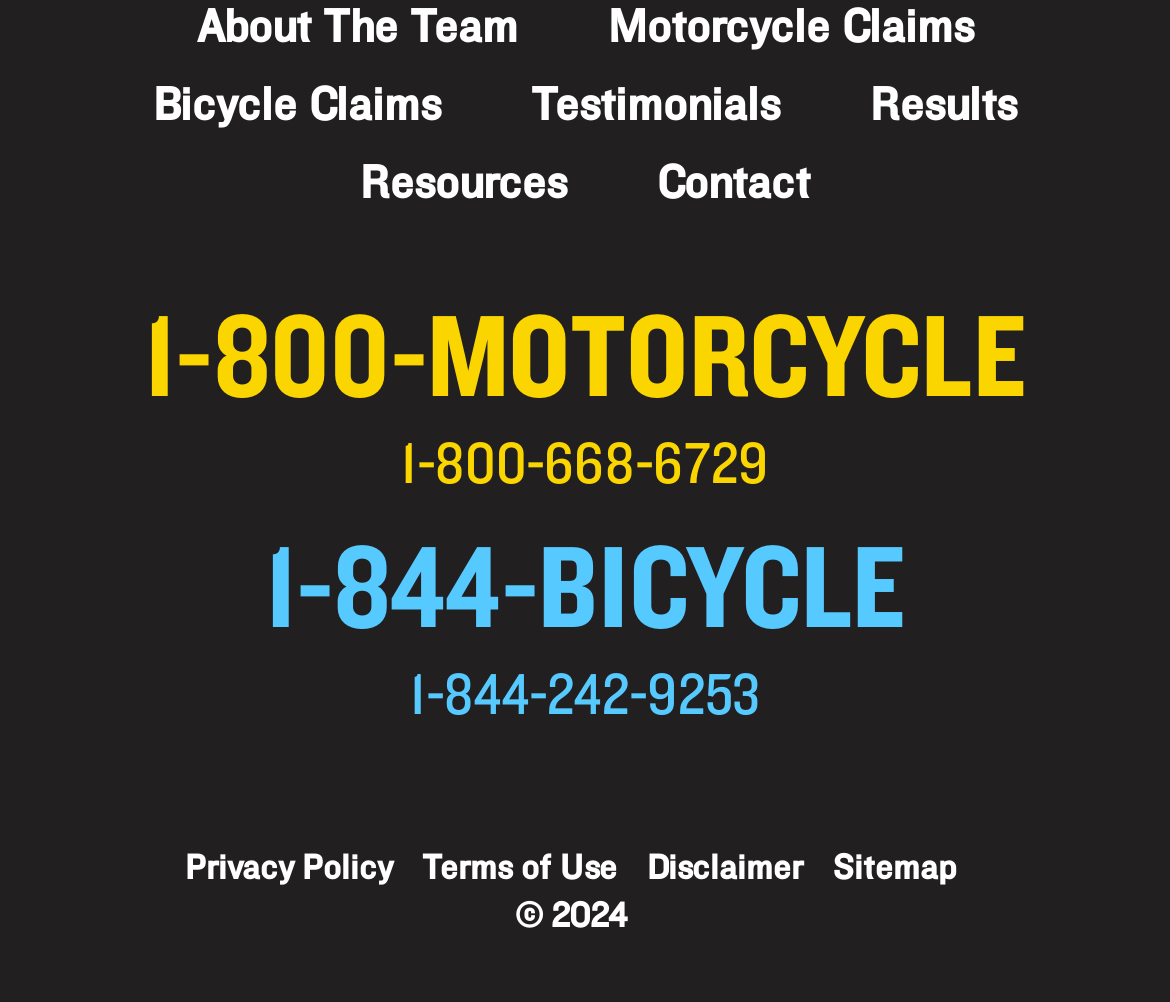Given the element description, predict the bounding box coordinates in the format (top-left x, top-left y, bottom-right x, bottom-right y). Make sure all values are between 0 and 1. Here is the element description: Bicycle Claims

[0.131, 0.08, 0.377, 0.128]